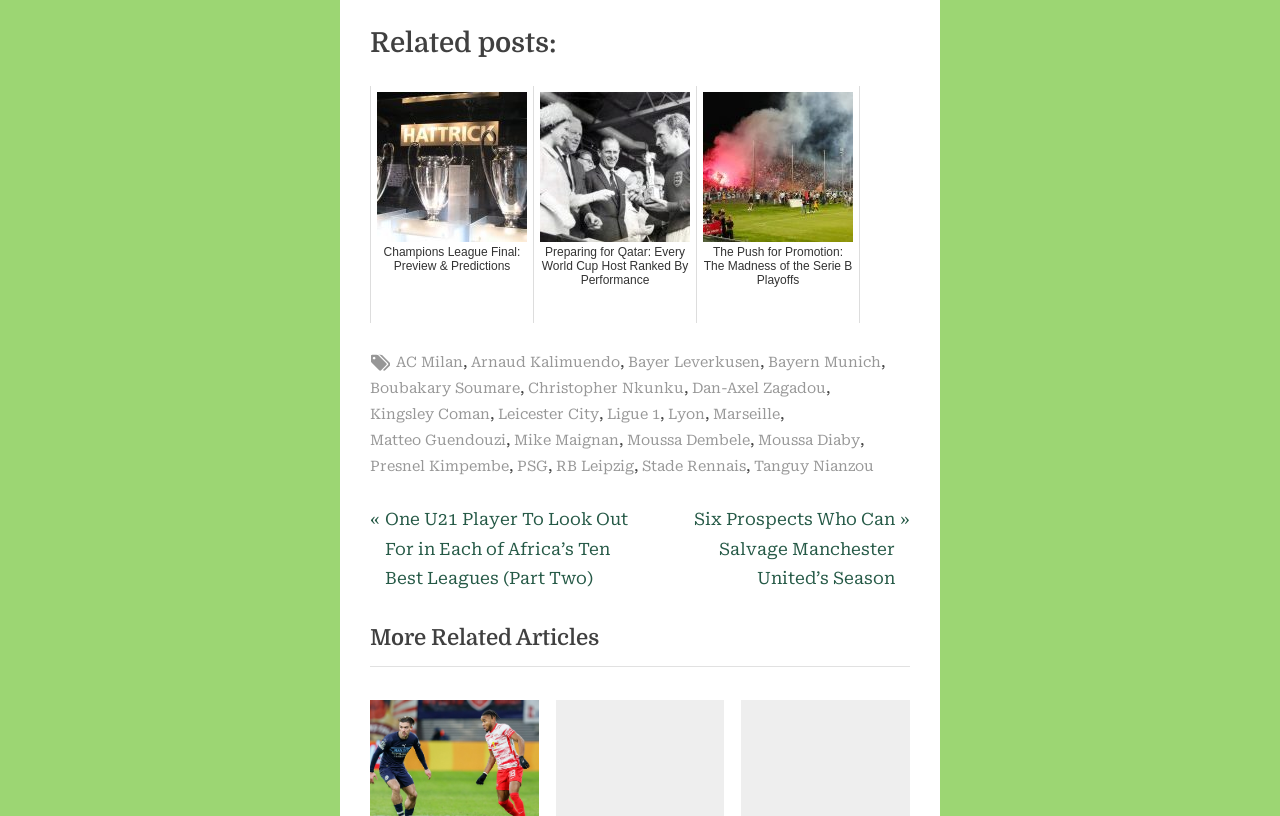Find the bounding box coordinates of the area to click in order to follow the instruction: "Click on the link to read about Champions League Final preview and predictions".

[0.289, 0.105, 0.417, 0.396]